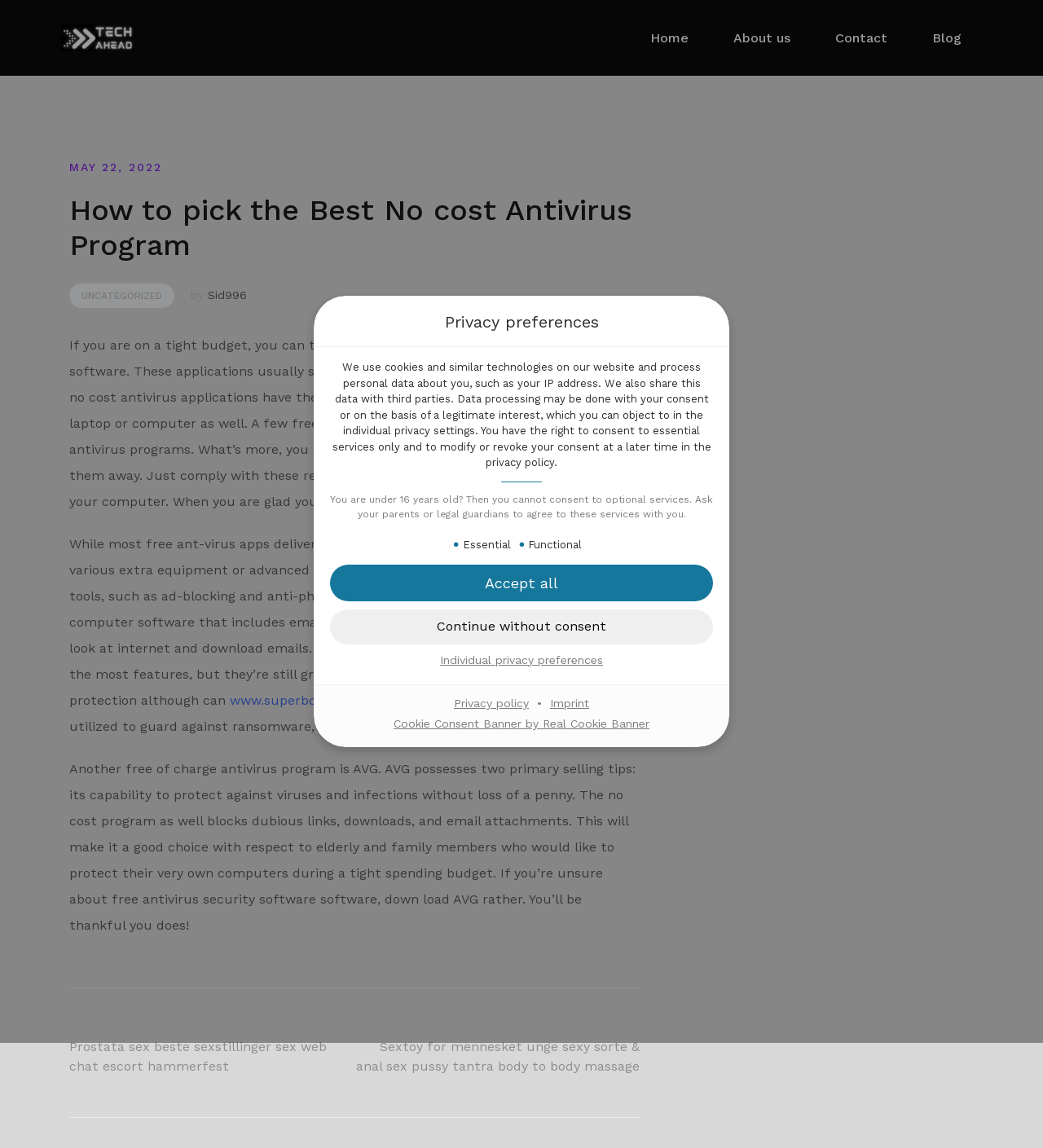Find the bounding box coordinates for the element that must be clicked to complete the instruction: "Go to Center for Mindfulness". The coordinates should be four float numbers between 0 and 1, indicated as [left, top, right, bottom].

None